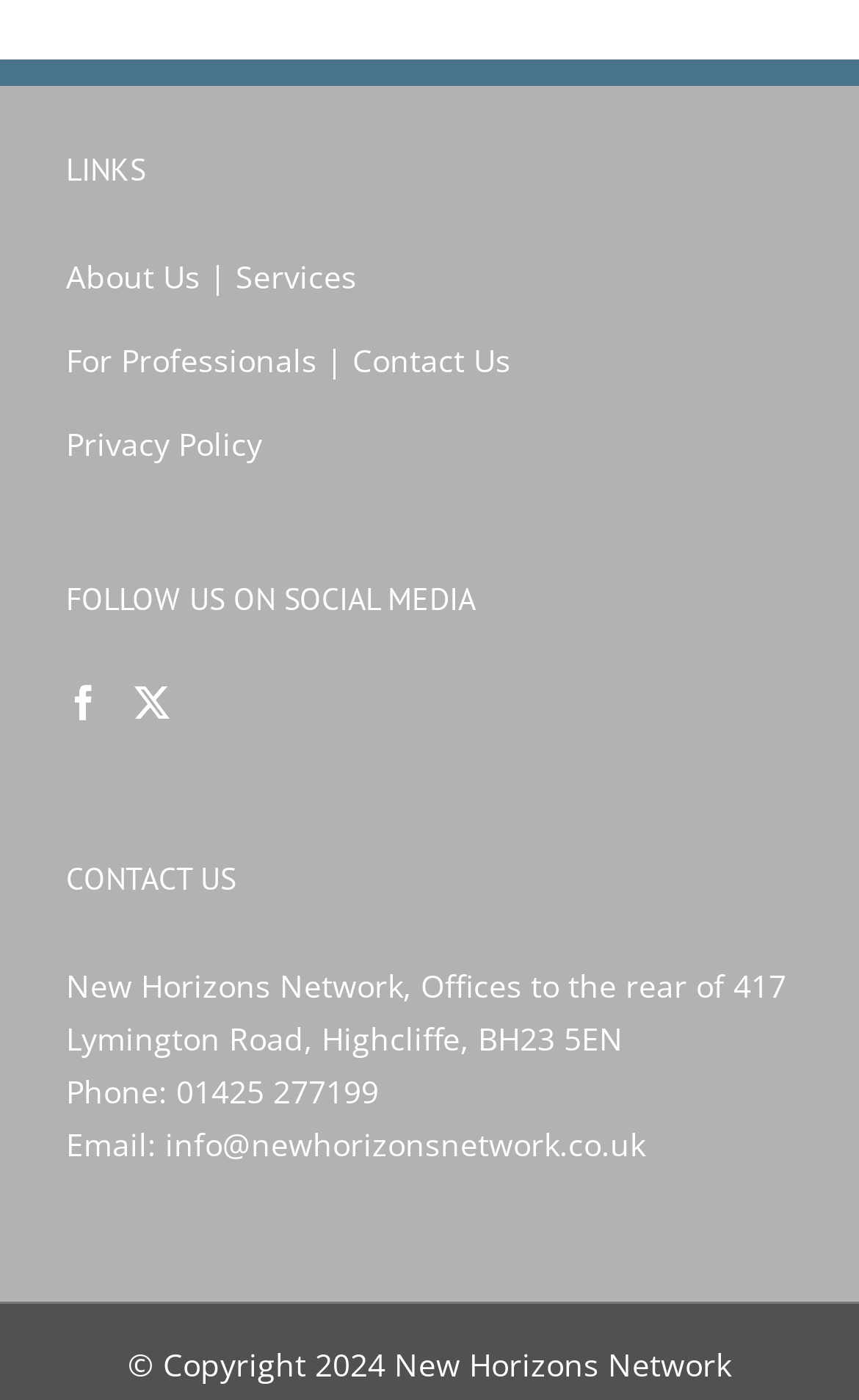Based on the image, provide a detailed and complete answer to the question: 
What is the year of copyright?

I found the year of copyright by looking at the bottom of the page, where it is listed as '© Copyright 2024 New Horizons Network'.